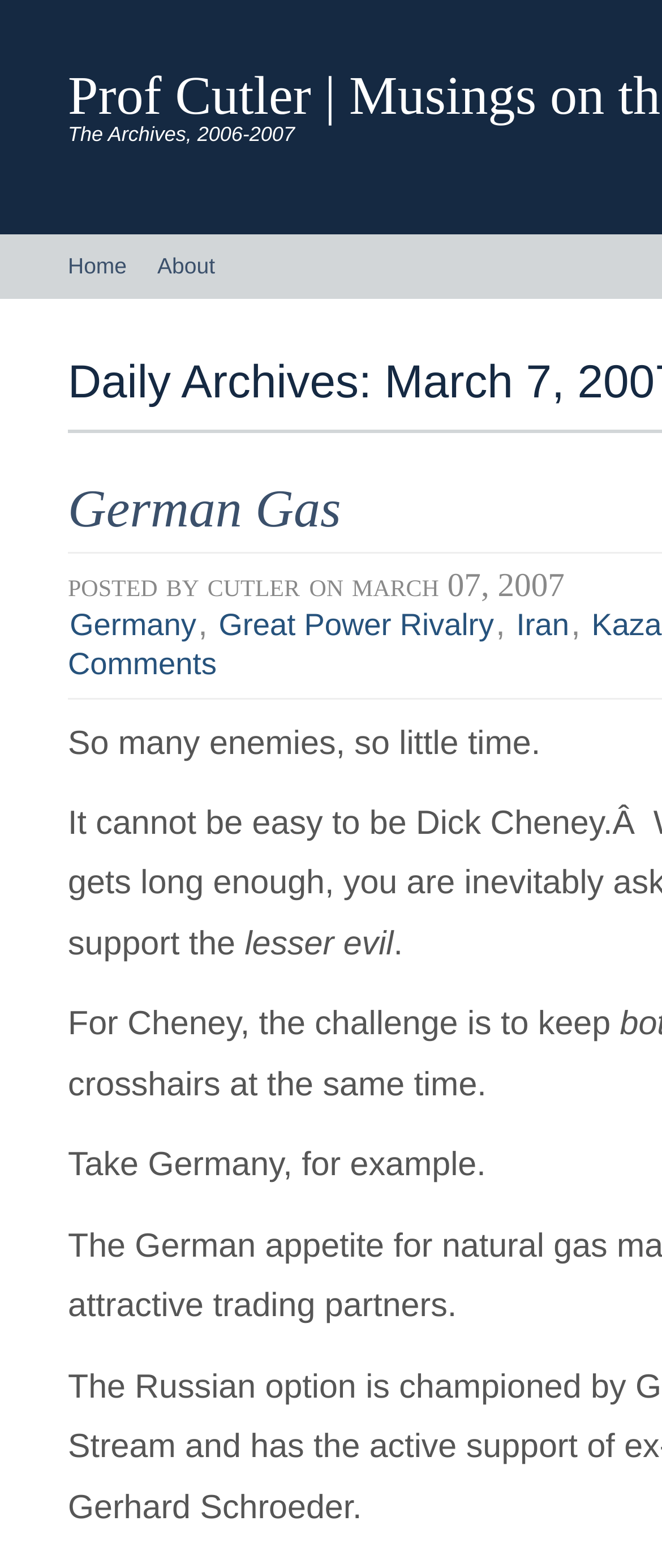How many links are there in the top navigation?
Please provide a single word or phrase in response based on the screenshot.

2